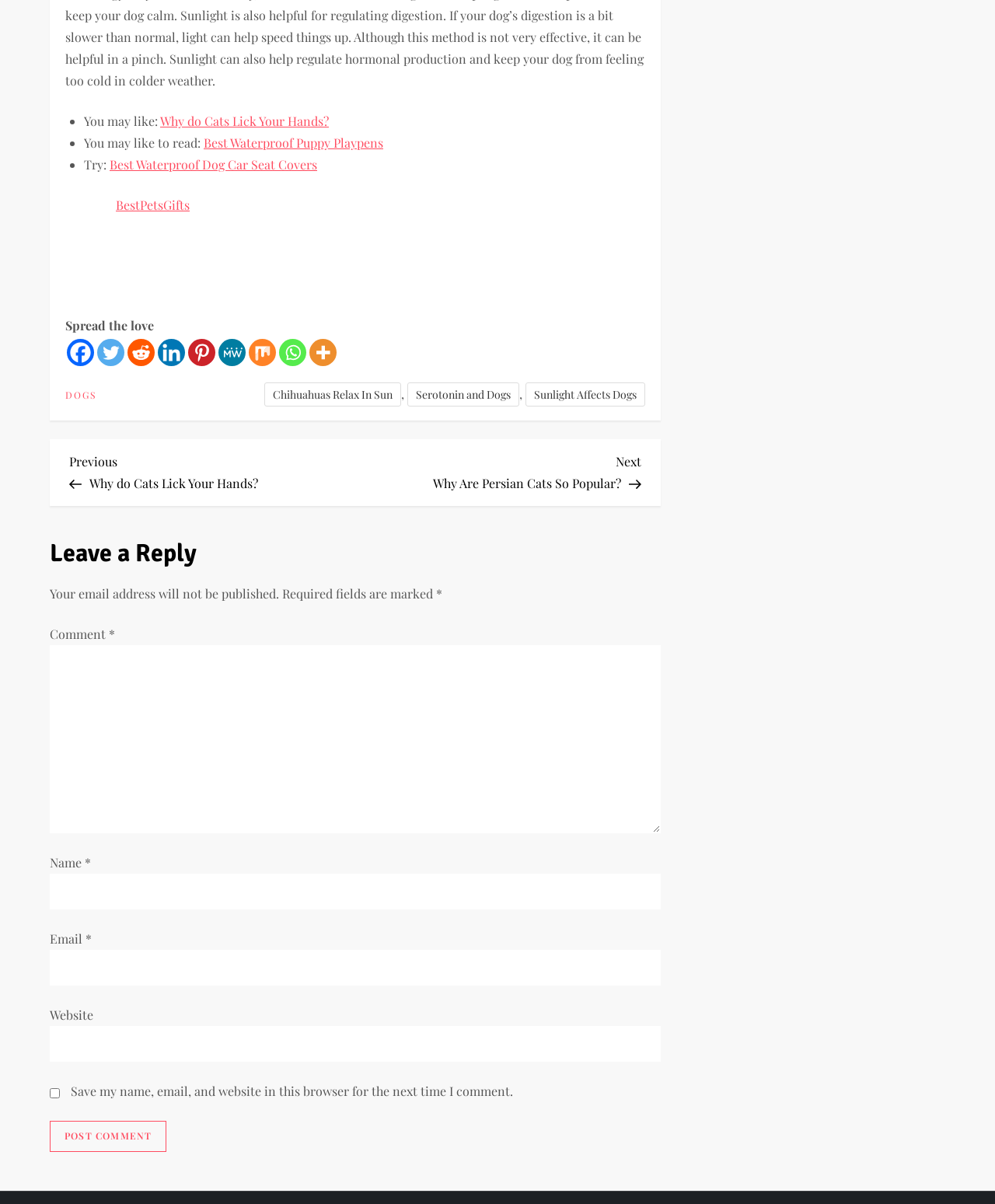Please specify the bounding box coordinates of the area that should be clicked to accomplish the following instruction: "Enter a comment in the textbox". The coordinates should consist of four float numbers between 0 and 1, i.e., [left, top, right, bottom].

[0.05, 0.536, 0.664, 0.692]